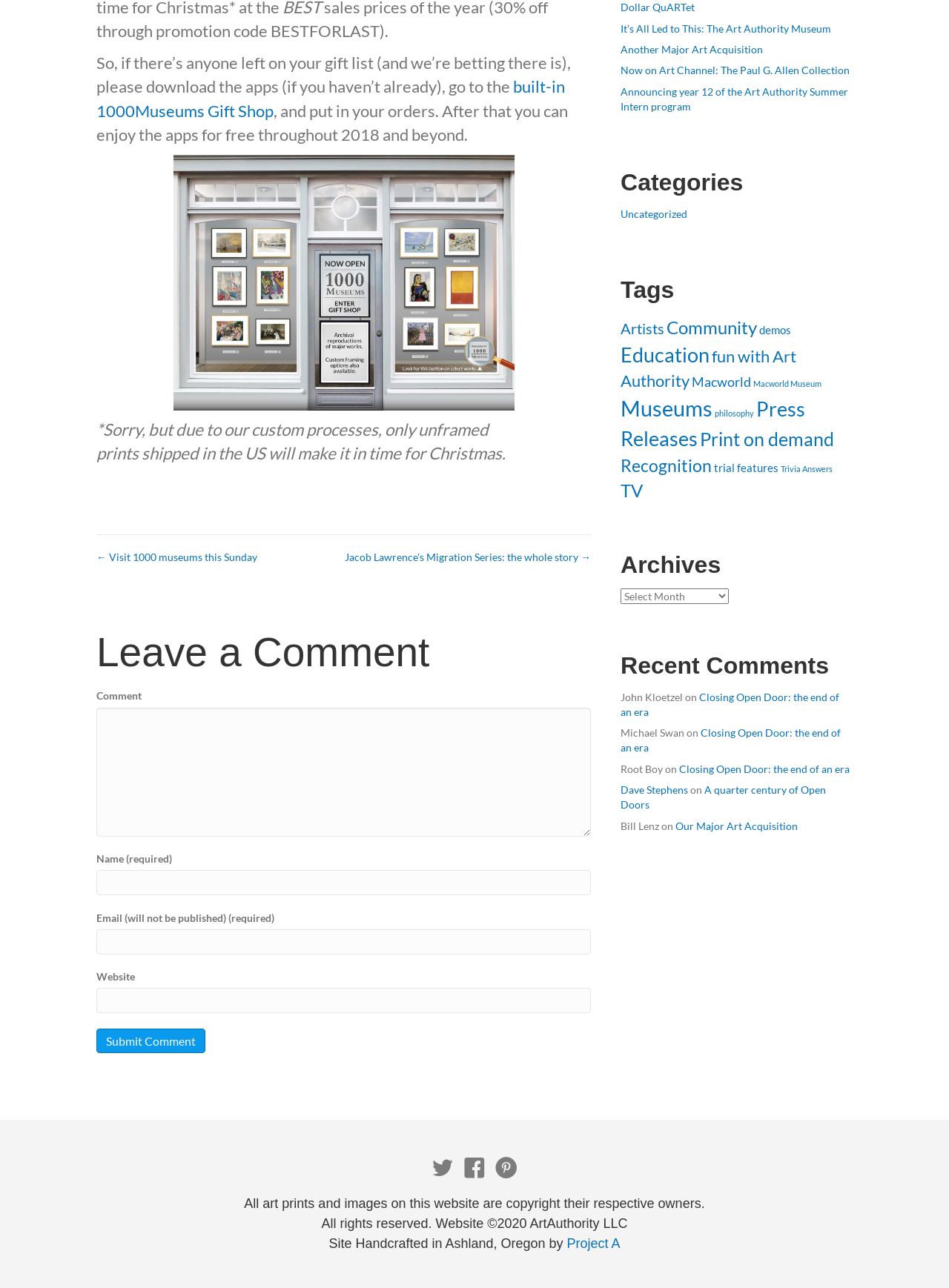Extract the bounding box coordinates for the UI element described as: "Our Major Art Acquisition".

[0.712, 0.636, 0.841, 0.646]